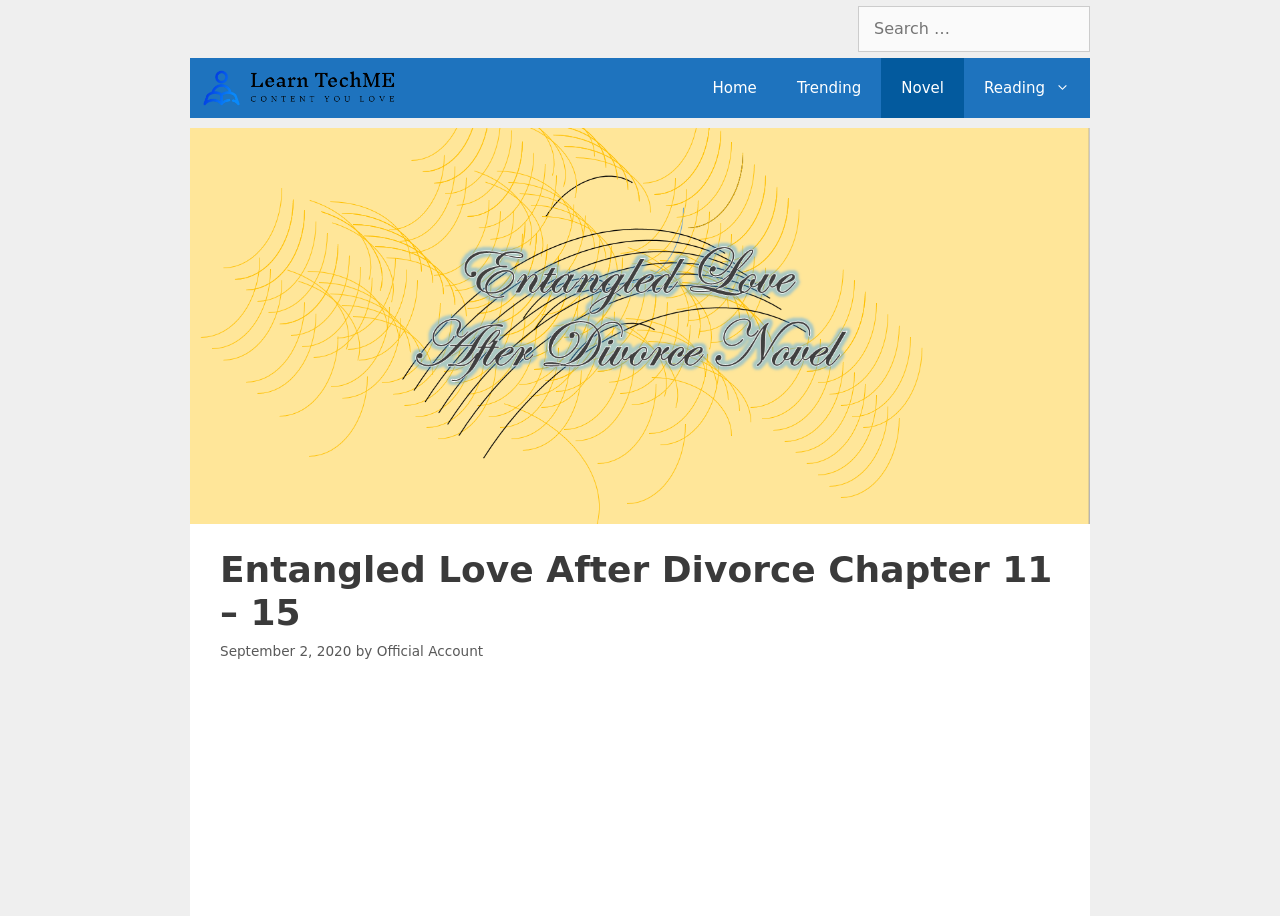Specify the bounding box coordinates (top-left x, top-left y, bottom-right x, bottom-right y) of the UI element in the screenshot that matches this description: Trending

[0.607, 0.063, 0.688, 0.129]